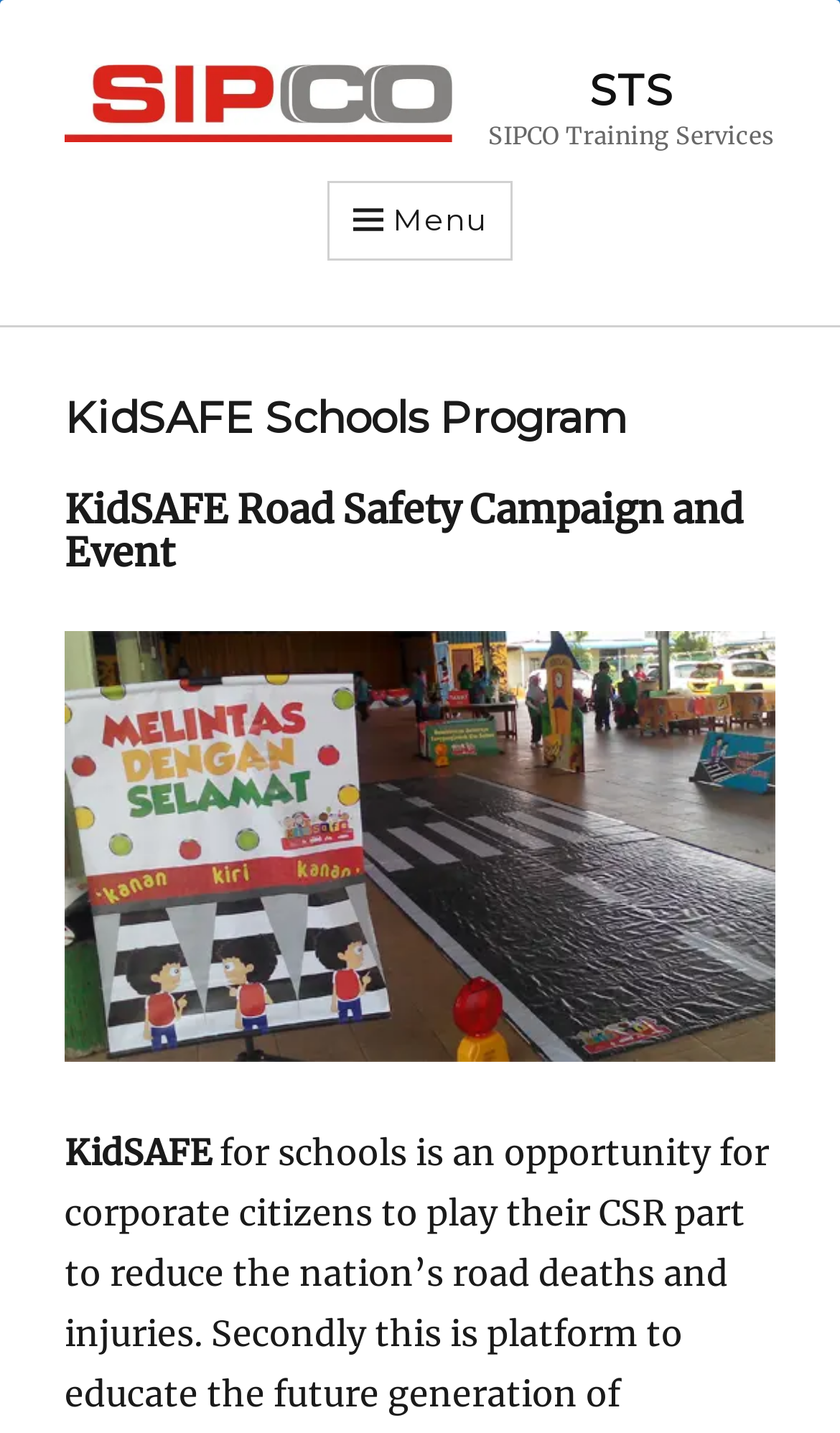What is the text on the top-left link?
Using the picture, provide a one-word or short phrase answer.

STS